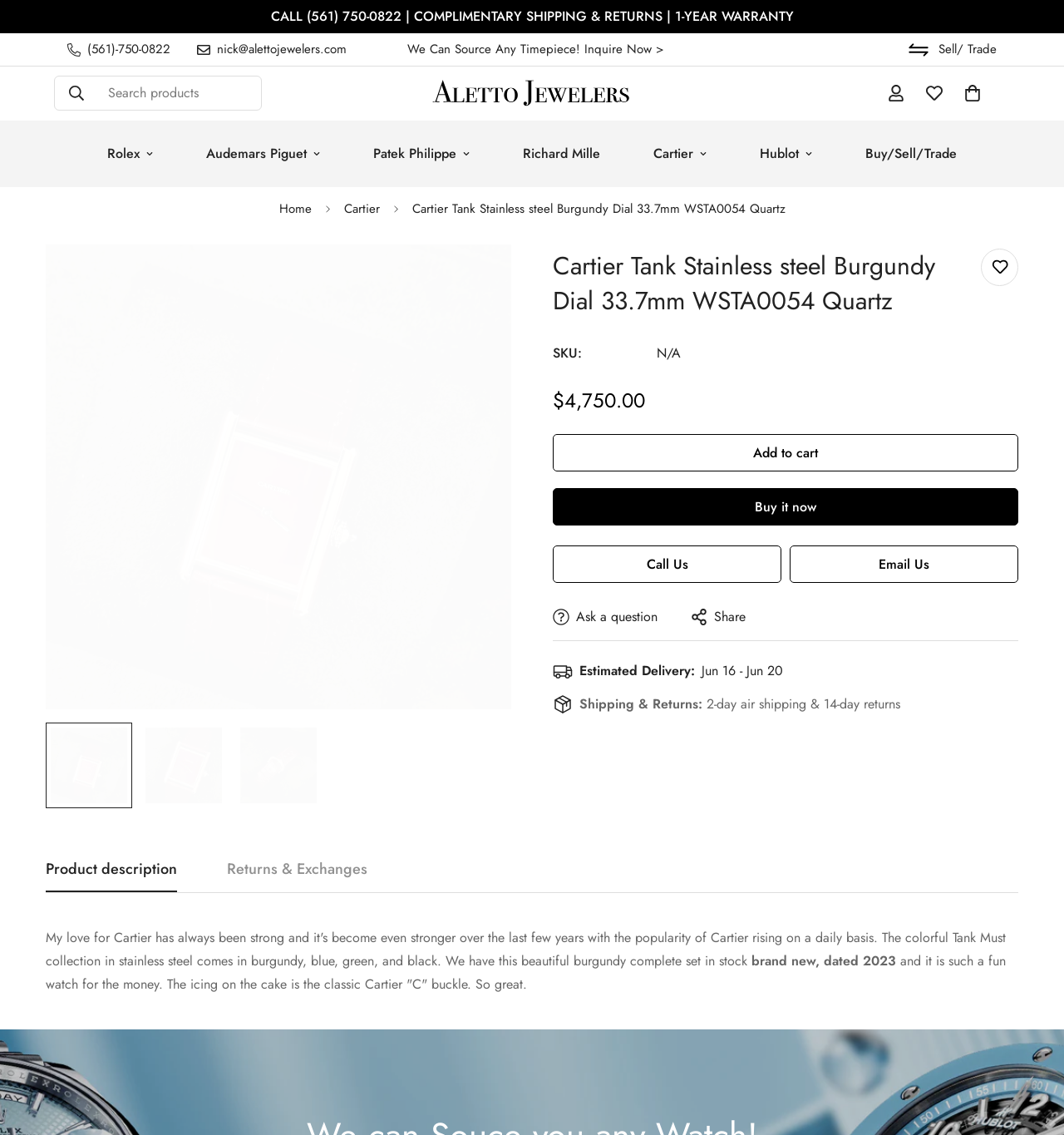Craft a detailed narrative of the webpage's structure and content.

This webpage appears to be a product page for a Cartier watch, specifically the Cartier Tank Stainless steel Burgundy Dial 33.7mm WSTA0054 Quartz. At the top of the page, there is a navigation bar with links to the home page, Cartier, and other categories. Below the navigation bar, there is a search bar with a magnifying glass icon and a button to search products.

To the right of the search bar, there are several links to different brands, including Rolex, Audemars Piguet, Patek Philippe, and more. Each brand link has a corresponding image next to it.

Below the brand links, there is a breadcrumb navigation section that shows the current page's location in the website's hierarchy. The breadcrumb navigation is followed by a heading that displays the product name, Cartier Tank Stainless steel Burgundy Dial 33.7mm WSTA0054 Quartz.

On the left side of the page, there is a large image of the watch, with two zoom-in buttons above and below the image. Below the image, there is a section with product details, including the SKU, regular price, and a button to add the product to the wishlist.

To the right of the product details section, there is a call-to-action section with buttons to add the product to the cart, buy it now, call us, and email us. There are also links to ask a question, share the product, and view estimated delivery and shipping information.

Further down the page, there are sections for product description, returns and exchanges, and a review or testimonial from a customer. The customer's review is accompanied by a heading that says "Confirm your age" and a question asking if the user is 18 years old or older, with buttons to respond yes or no.

At the very top of the page, there is a button to scroll to the top, and at the bottom of the page, there are links to the account, wishlist, and a button to view the cart.